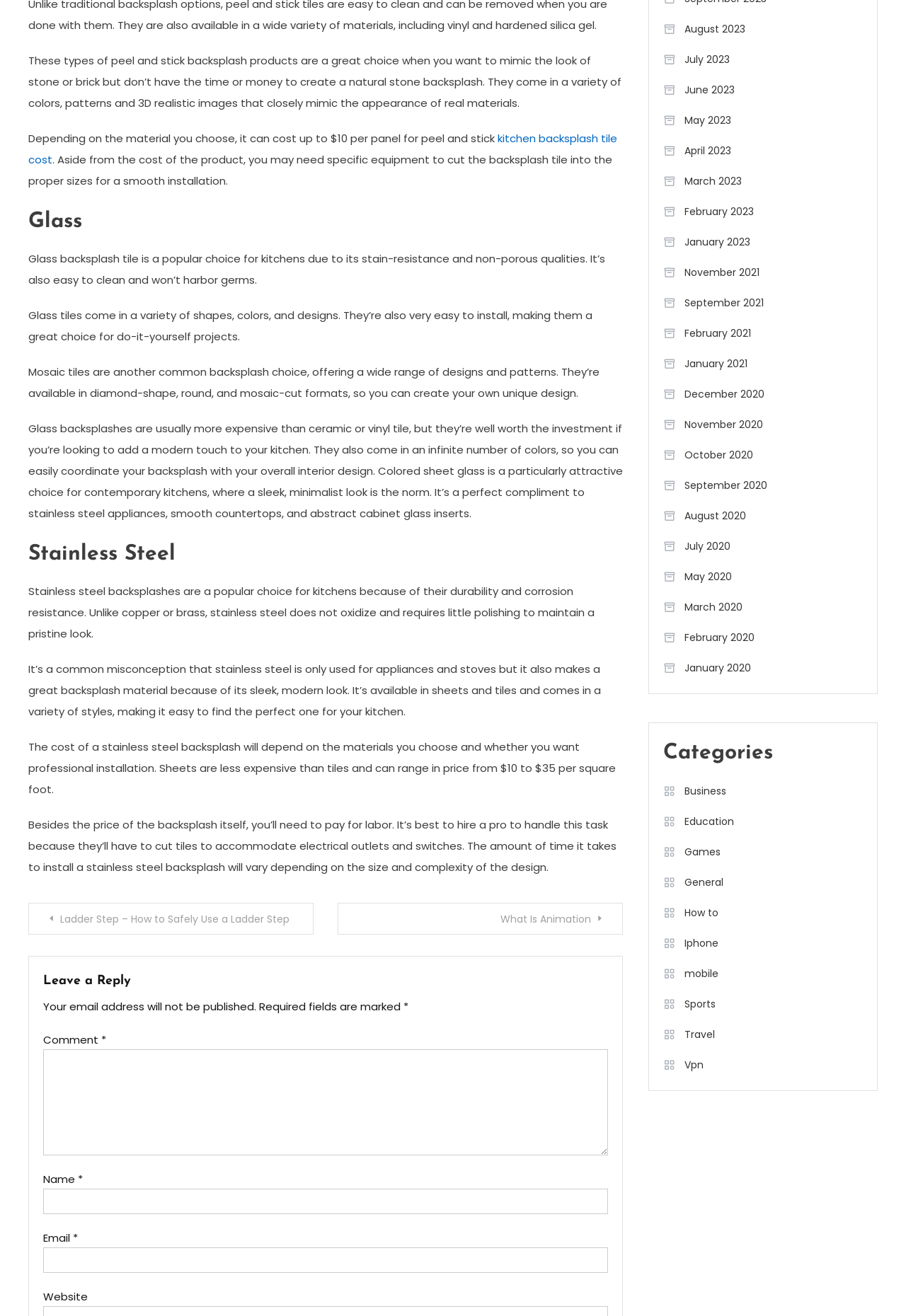Mark the bounding box of the element that matches the following description: "parent_node: Email * aria-describedby="email-notes" name="email"".

[0.048, 0.948, 0.671, 0.967]